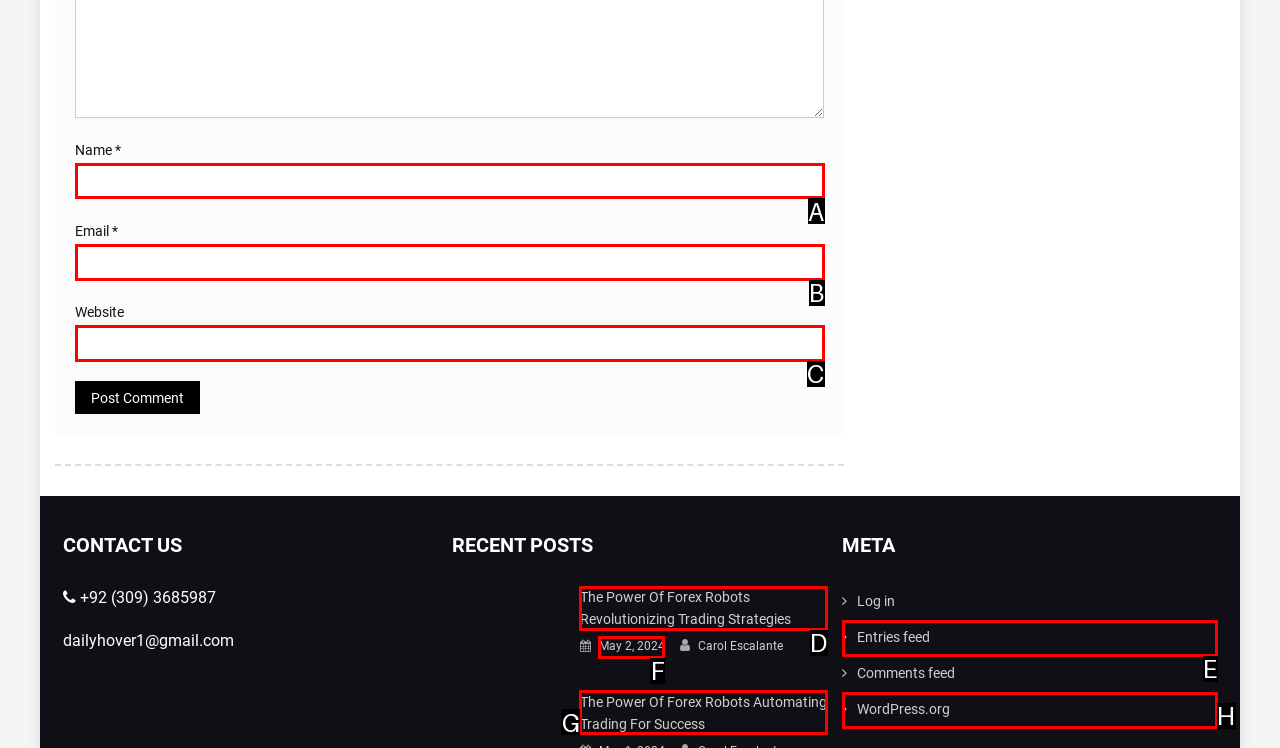Determine the letter of the element I should select to fulfill the following instruction: Enter your name. Just provide the letter.

A